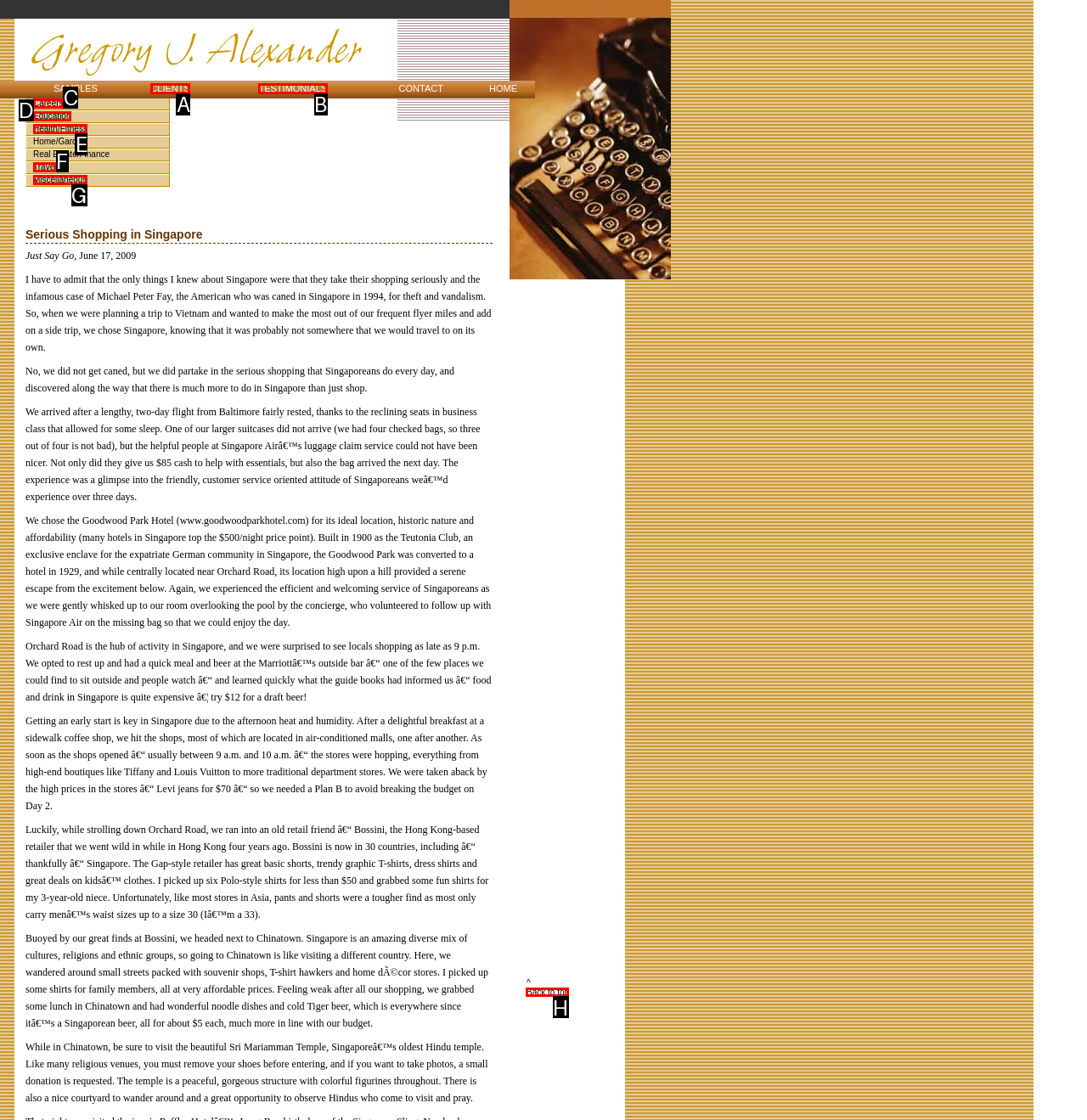What option should you select to complete this task: Click on Back to top? Indicate your answer by providing the letter only.

H